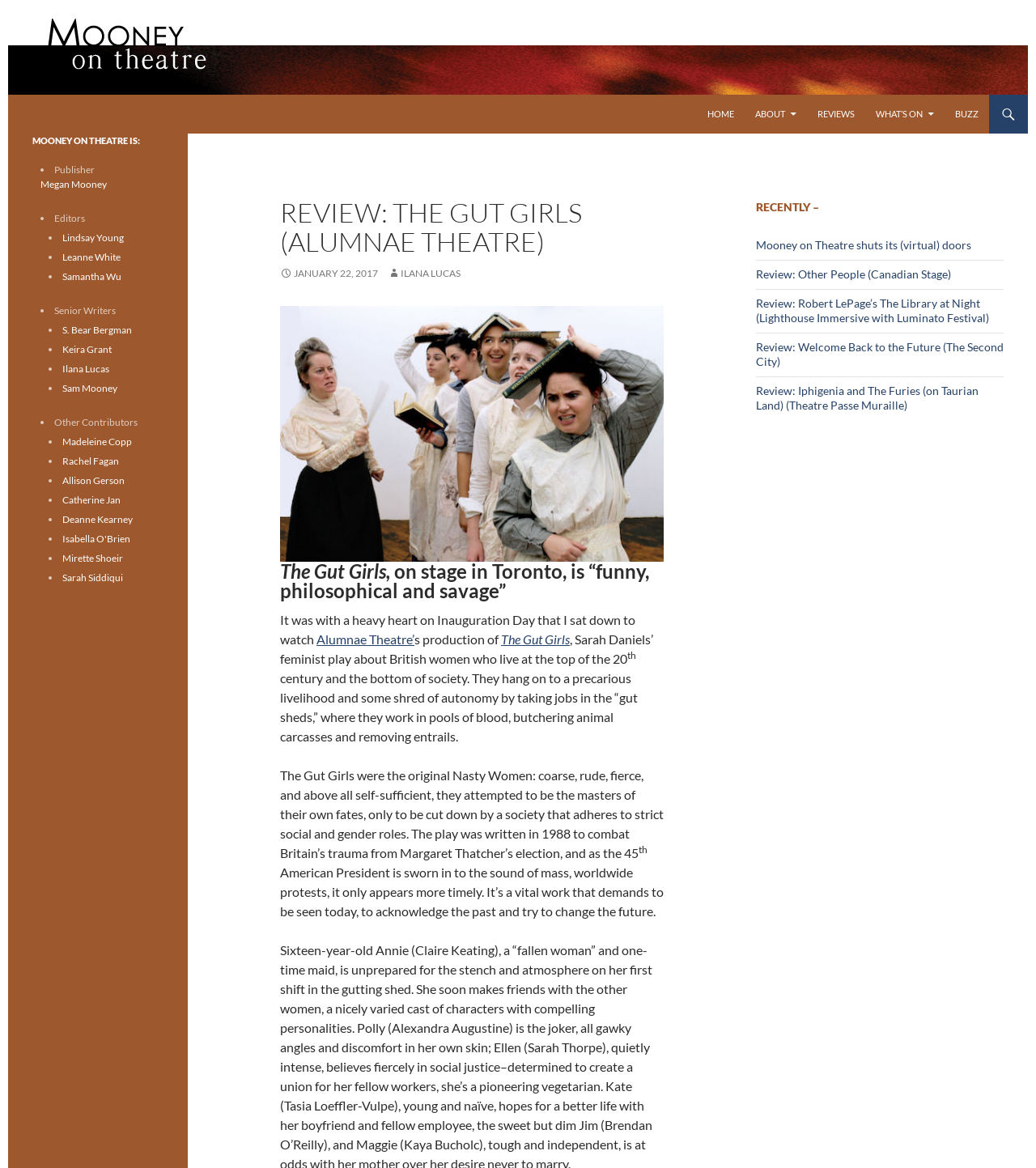Based on the element description alt="Mooney on Theatre logo", identify the bounding box coordinates for the UI element. The coordinates should be in the format (top-left x, top-left y, bottom-right x, bottom-right y) and within the 0 to 1 range.

[0.008, 0.032, 0.191, 0.045]